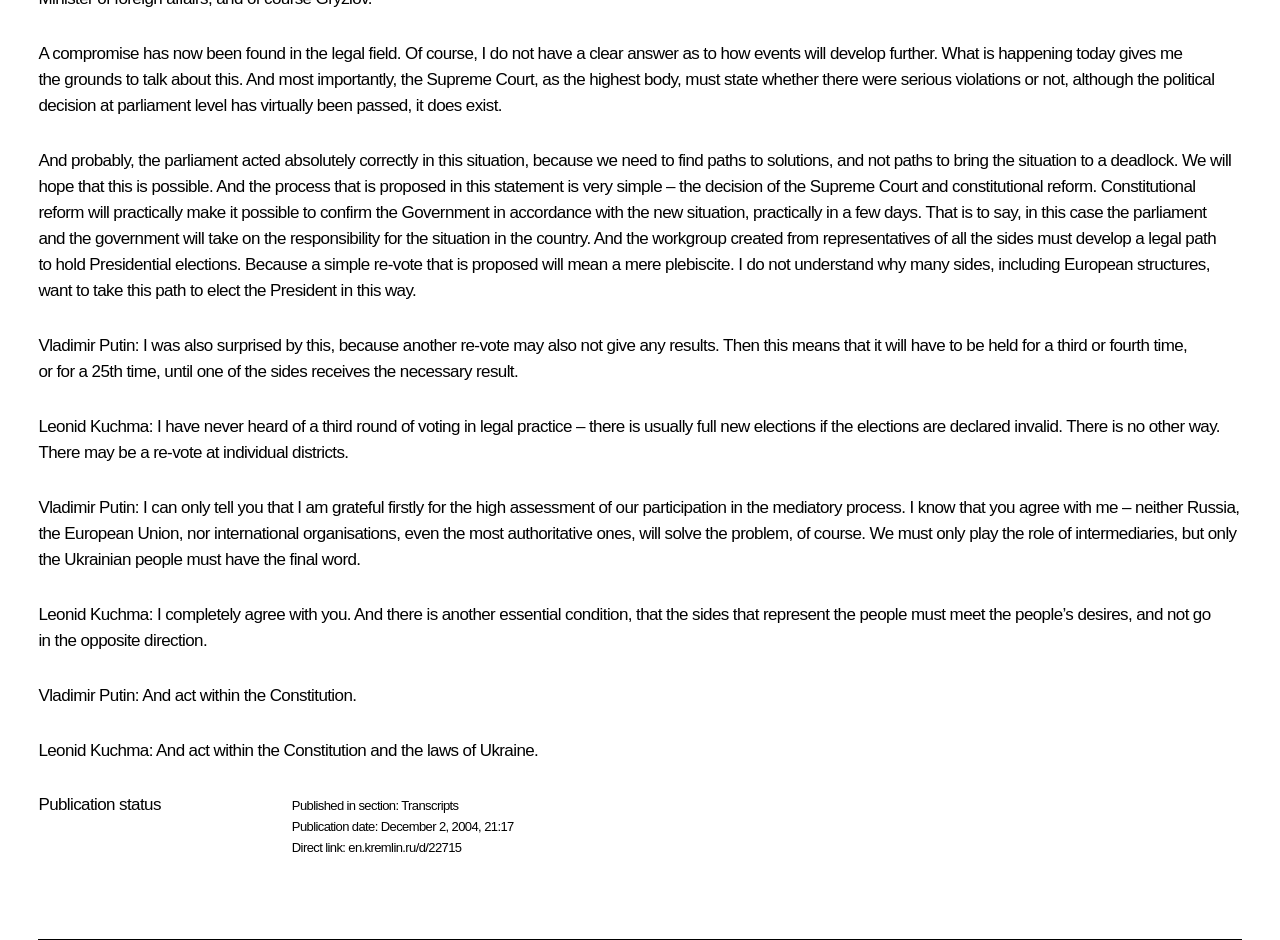What is the proposed solution to the situation?
Answer the question using a single word or phrase, according to the image.

Constitutional reform